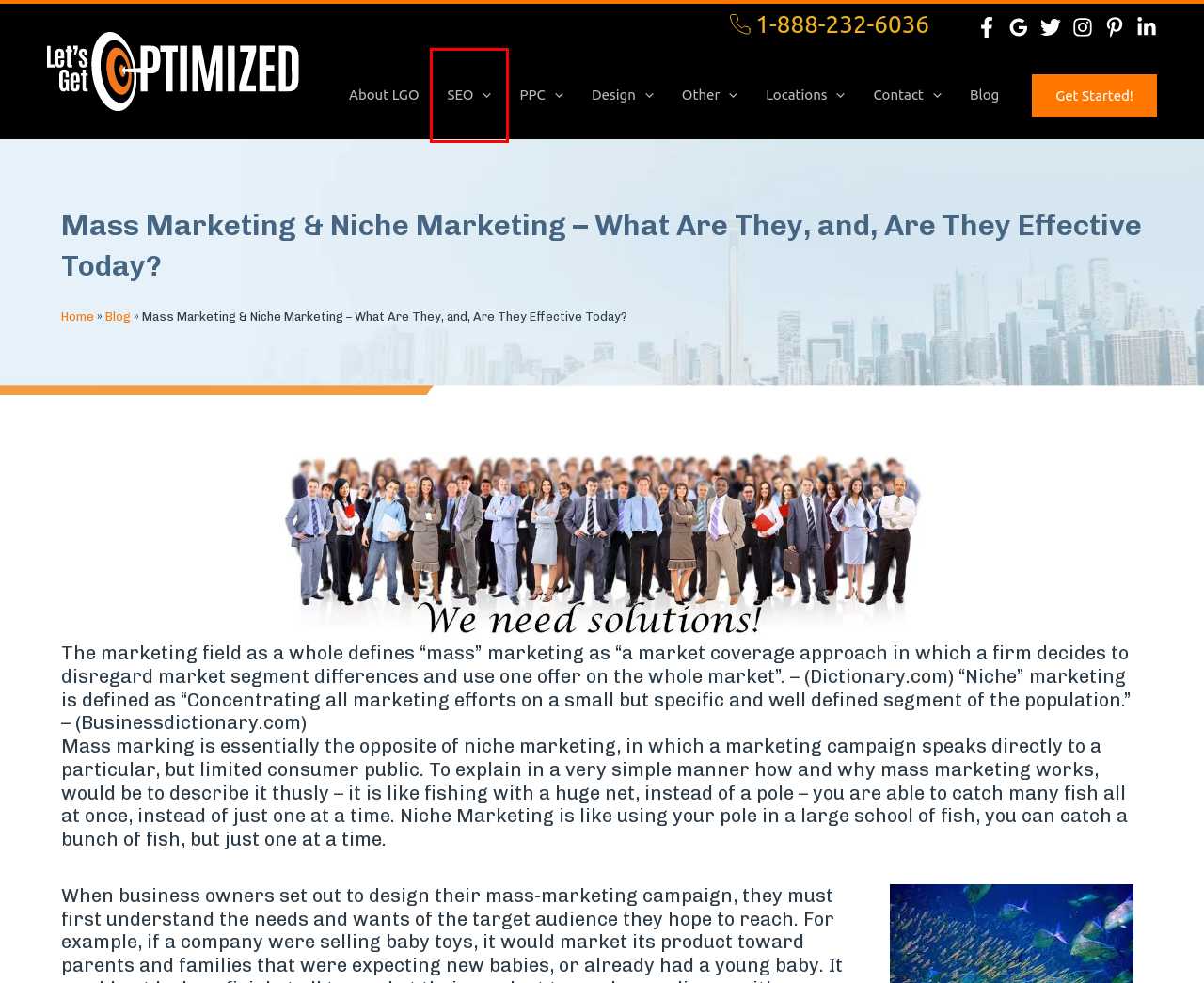Analyze the webpage screenshot with a red bounding box highlighting a UI element. Select the description that best matches the new webpage after clicking the highlighted element. Here are the options:
A. Local SEO Company Toronto, Montreal, Halifax & Oshawa | Canada Wide
B. Blog - Let's Get Optimized
C. LGO Scholarship for Digital Excellence Year 2020 - Let's Get Optimized
D. Best SEO Company Montreal and Canada Wide | Local SEO Experts Canada
E. SEO Canada, Toronto, Halifax & Oshawa | The Benefits of Effective SEO
F. Best SEO Company Canada | Local SEO Experts Canada
G. How to Migrate Your Website Without Destroying Your SEO - Let's Get Optimized
H. Contact Let's Get Optimized | Locations in Montreal, Toronto, Halifax & Oshawa

E